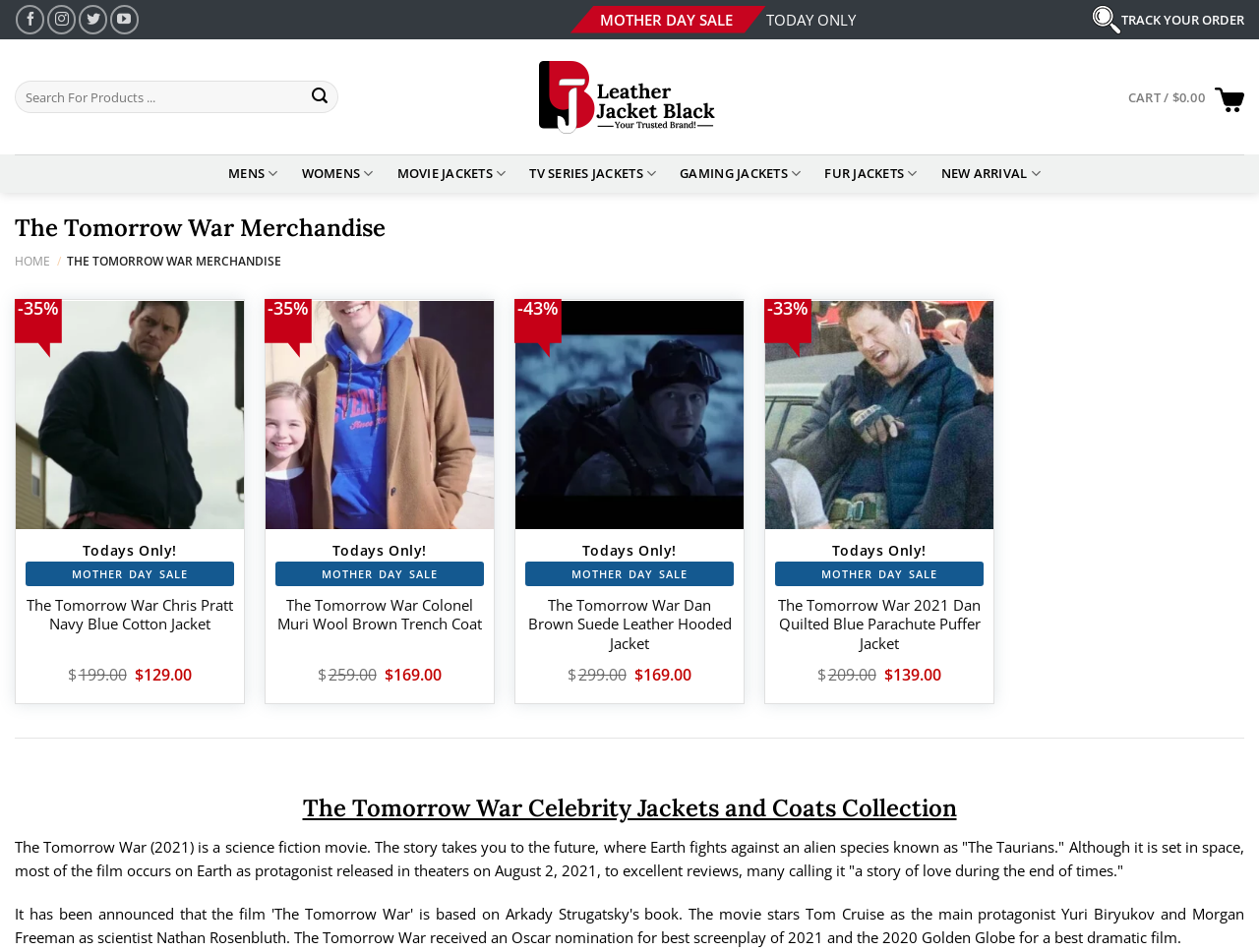Please find and generate the text of the main heading on the webpage.

The Tomorrow War Merchandise